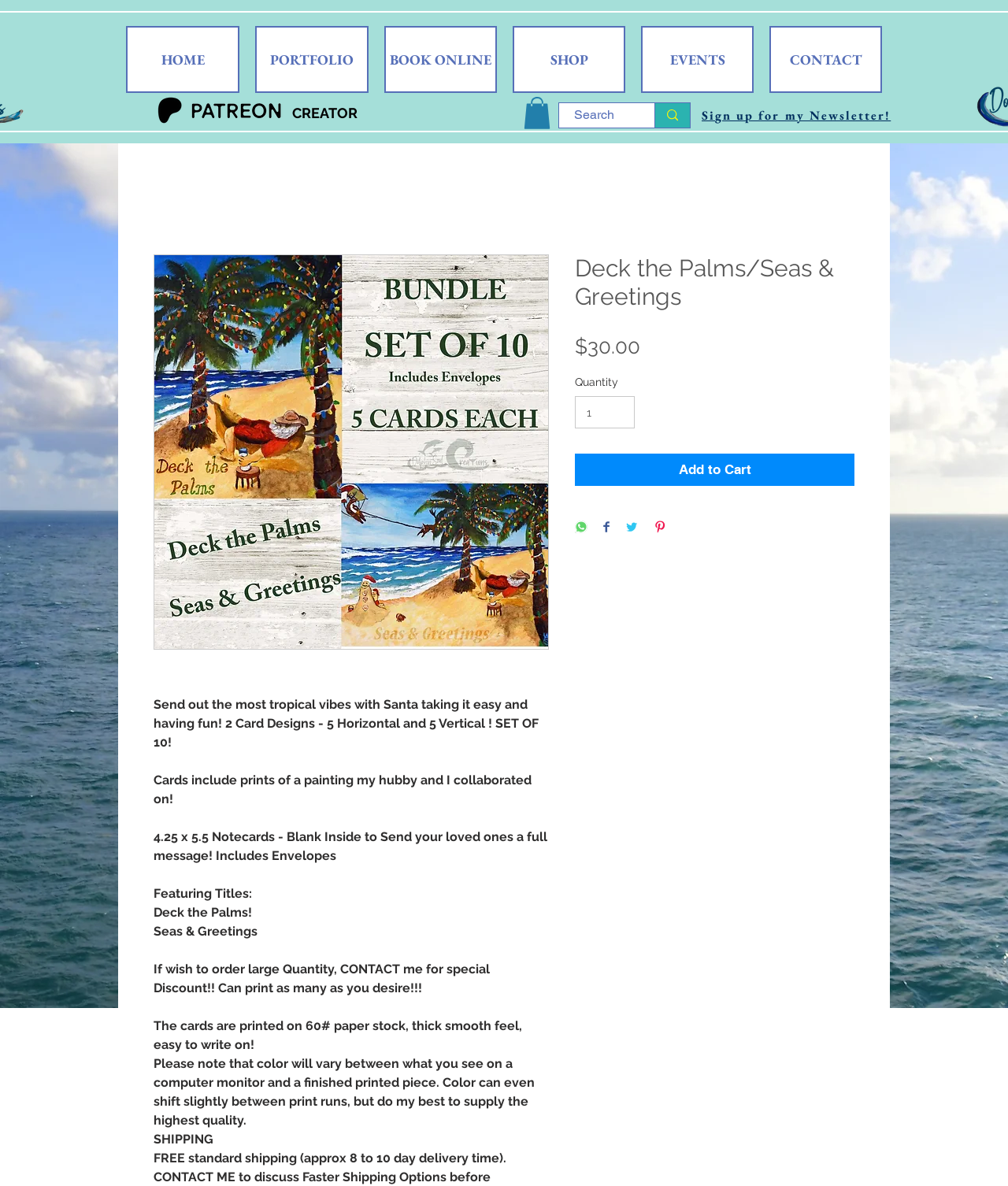What is the price of the product?
Please answer the question as detailed as possible.

I found the price of the product by looking at the section that describes the product, where it says 'Price' followed by '$30.00'.